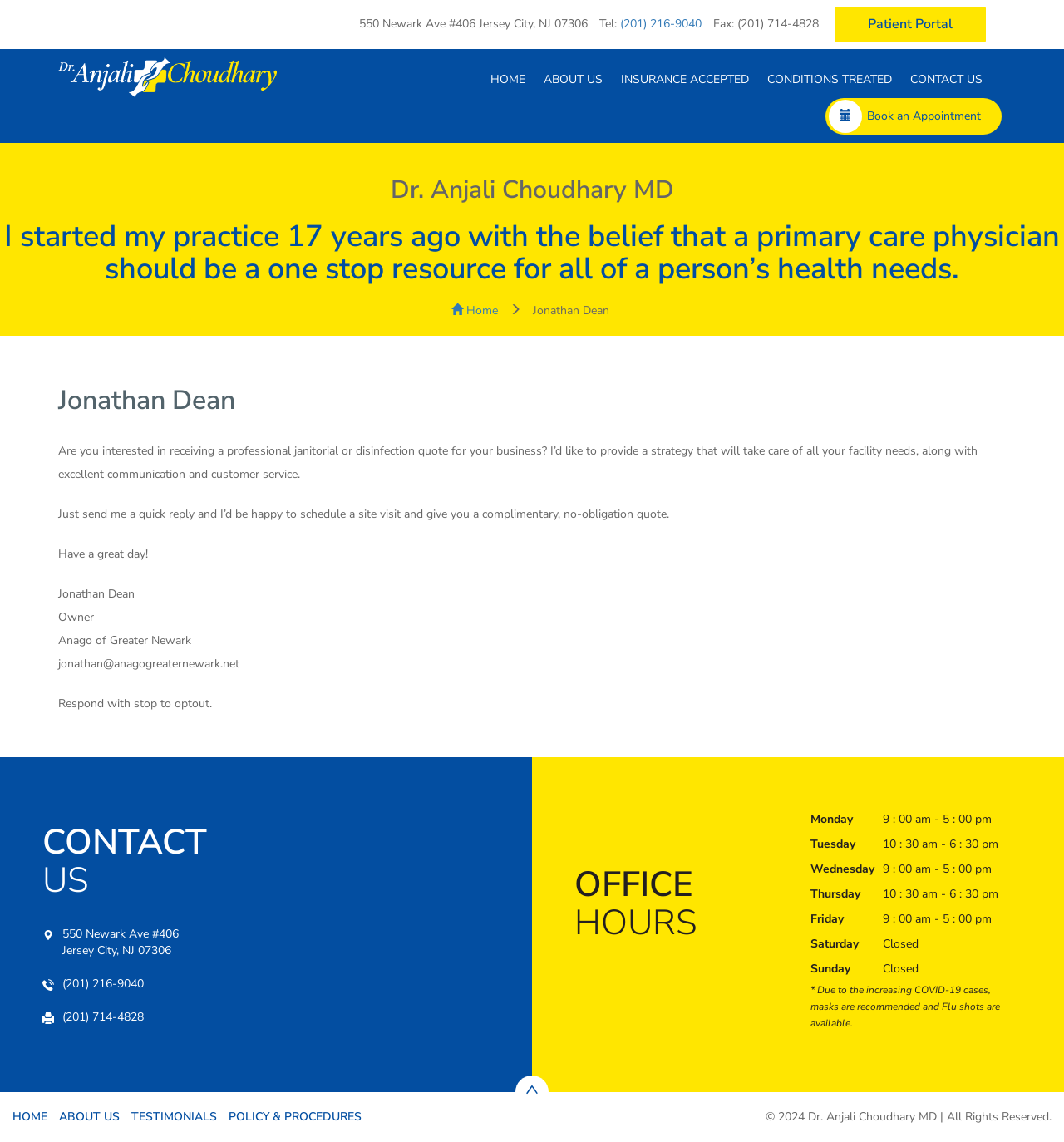Please identify the bounding box coordinates of where to click in order to follow the instruction: "Call the office phone number".

[0.583, 0.014, 0.659, 0.028]